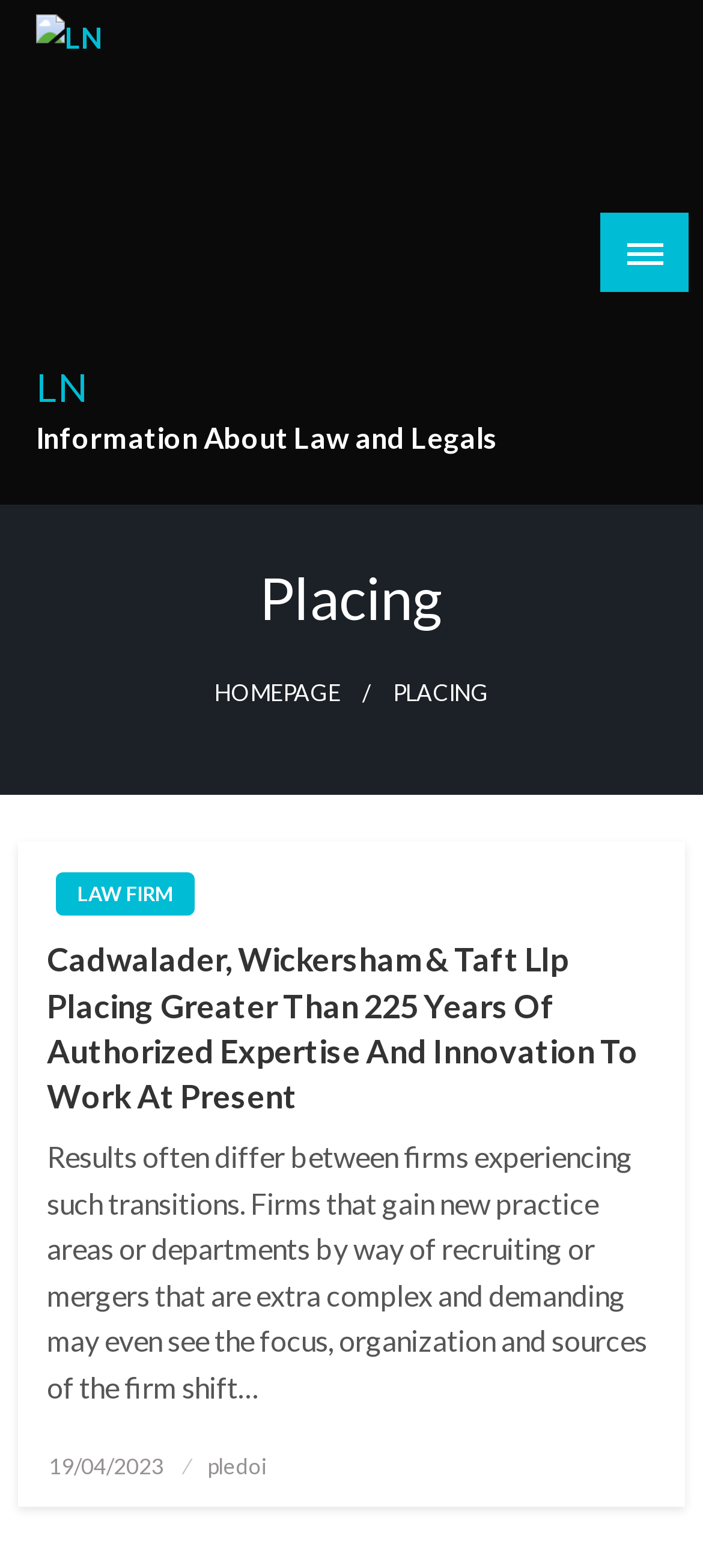Provide the bounding box for the UI element matching this description: "parent_node: LN".

[0.051, 0.104, 0.511, 0.126]